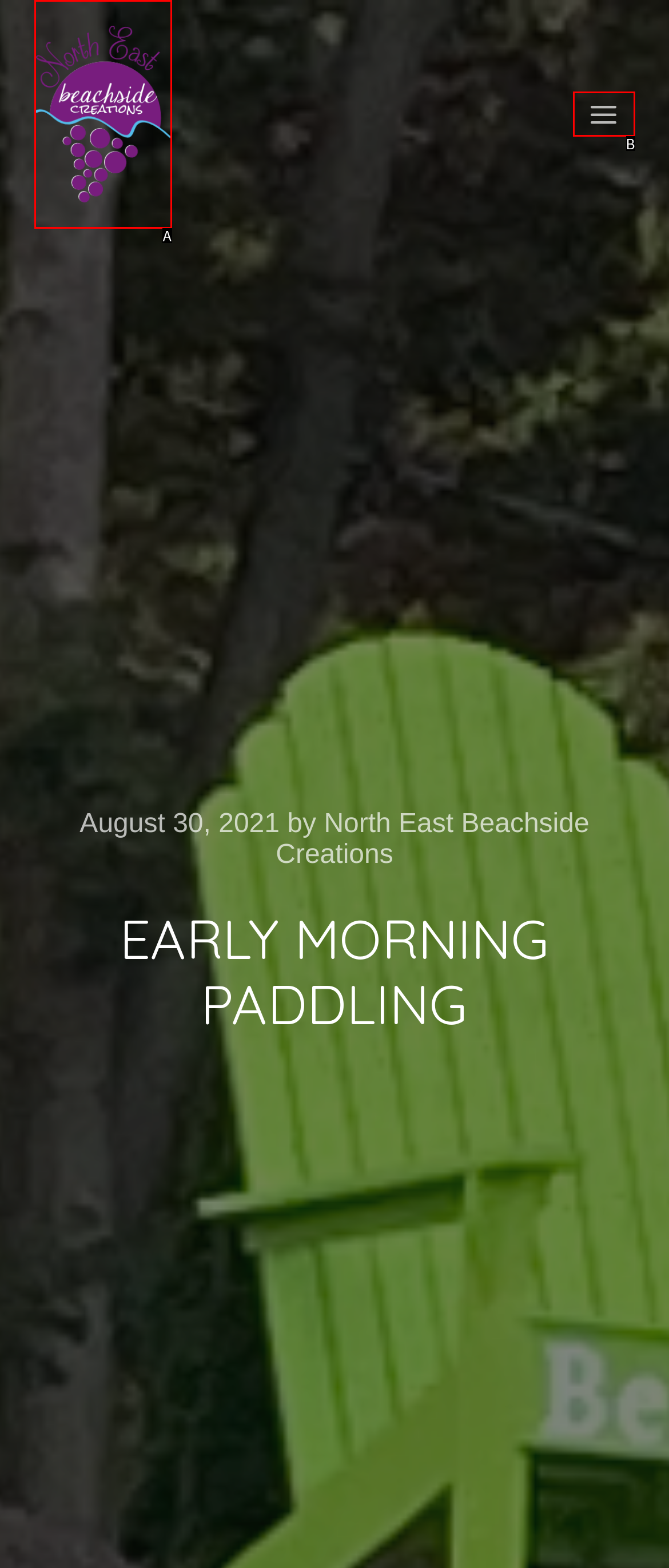Choose the letter that best represents the description: Main menu. Answer with the letter of the selected choice directly.

B